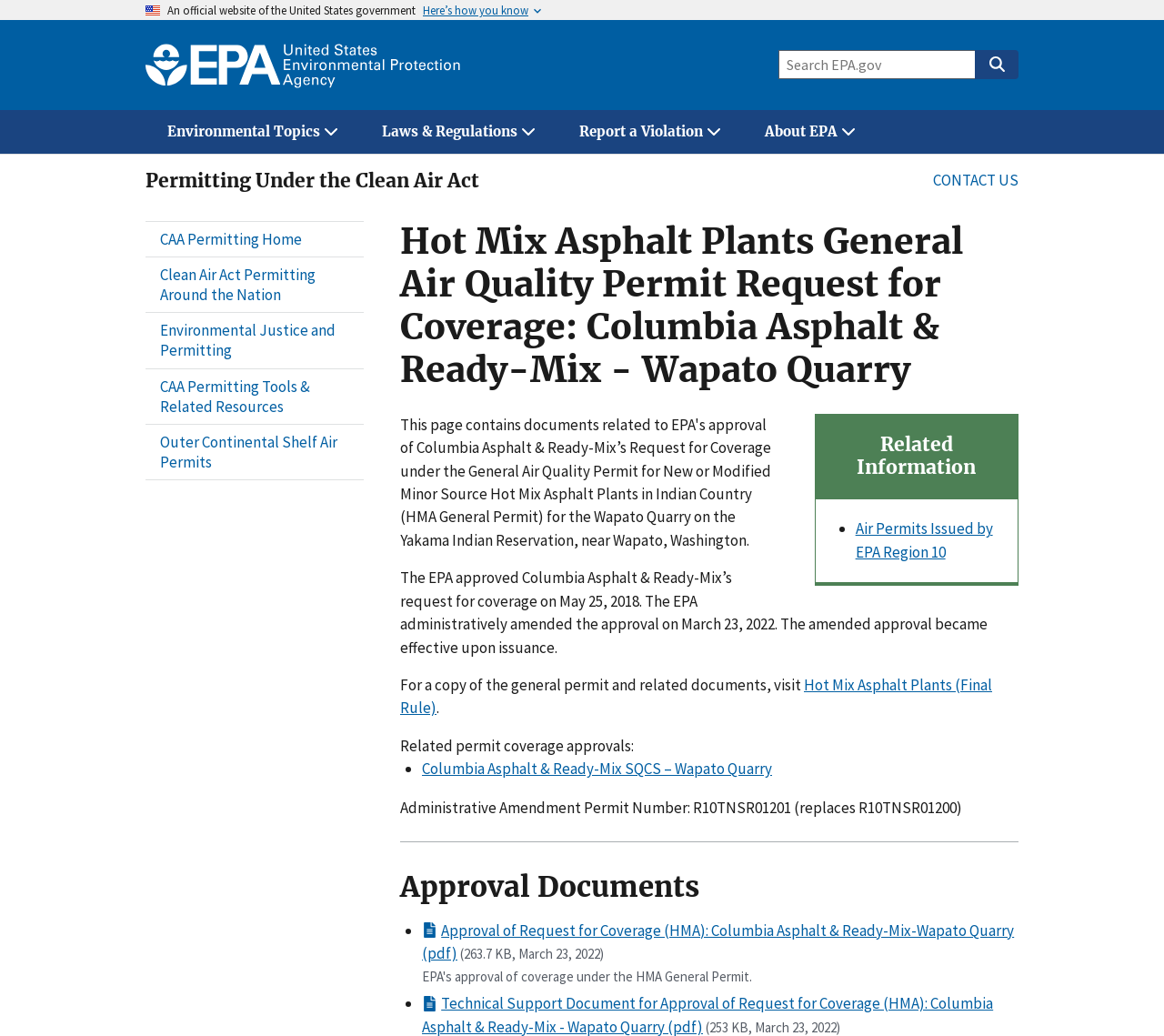Can you show the bounding box coordinates of the region to click on to complete the task described in the instruction: "View Air Permits Issued by EPA Region 10"?

[0.735, 0.501, 0.853, 0.542]